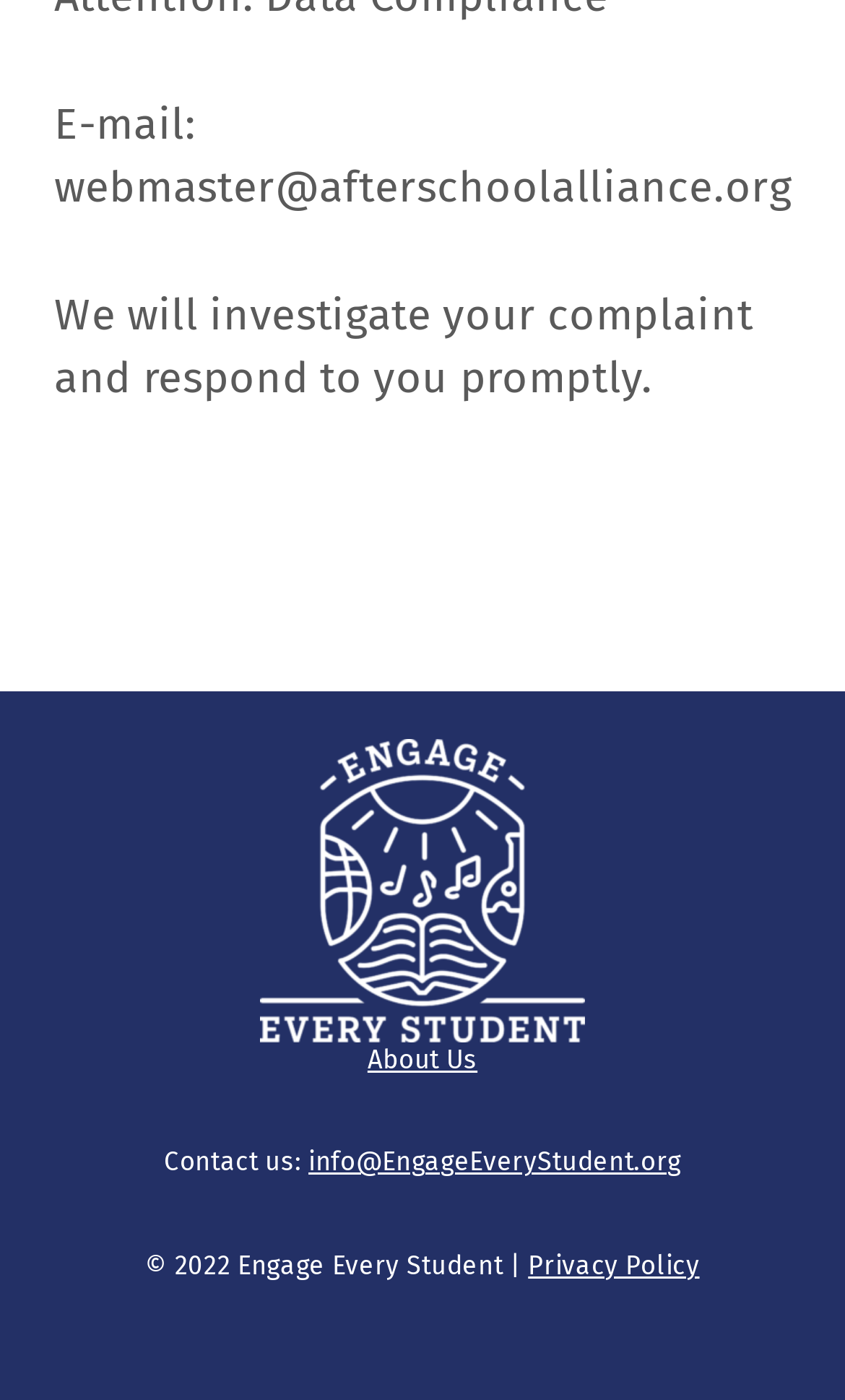What is the email address to contact the webmaster? Look at the image and give a one-word or short phrase answer.

webmaster@afterschoolalliance.org